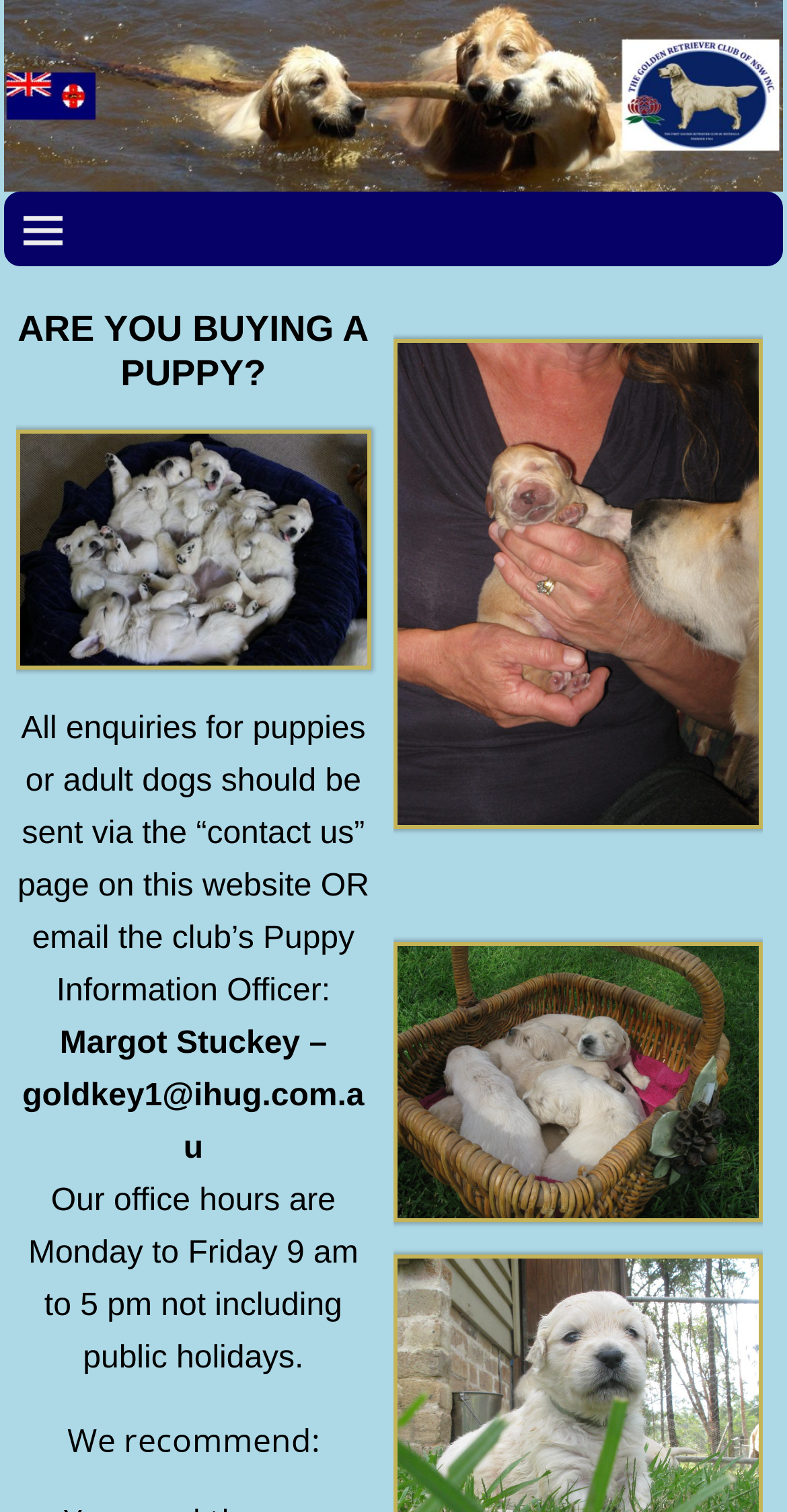How can I contact the club for puppy enquiries?
Respond to the question with a well-detailed and thorough answer.

The answer can be found in the paragraph that starts with 'All enquiries for puppies or adult dogs should be sent via the “contact us” page on this website OR email the club’s Puppy Information Officer:', which provides two options to contact the club for puppy enquiries.